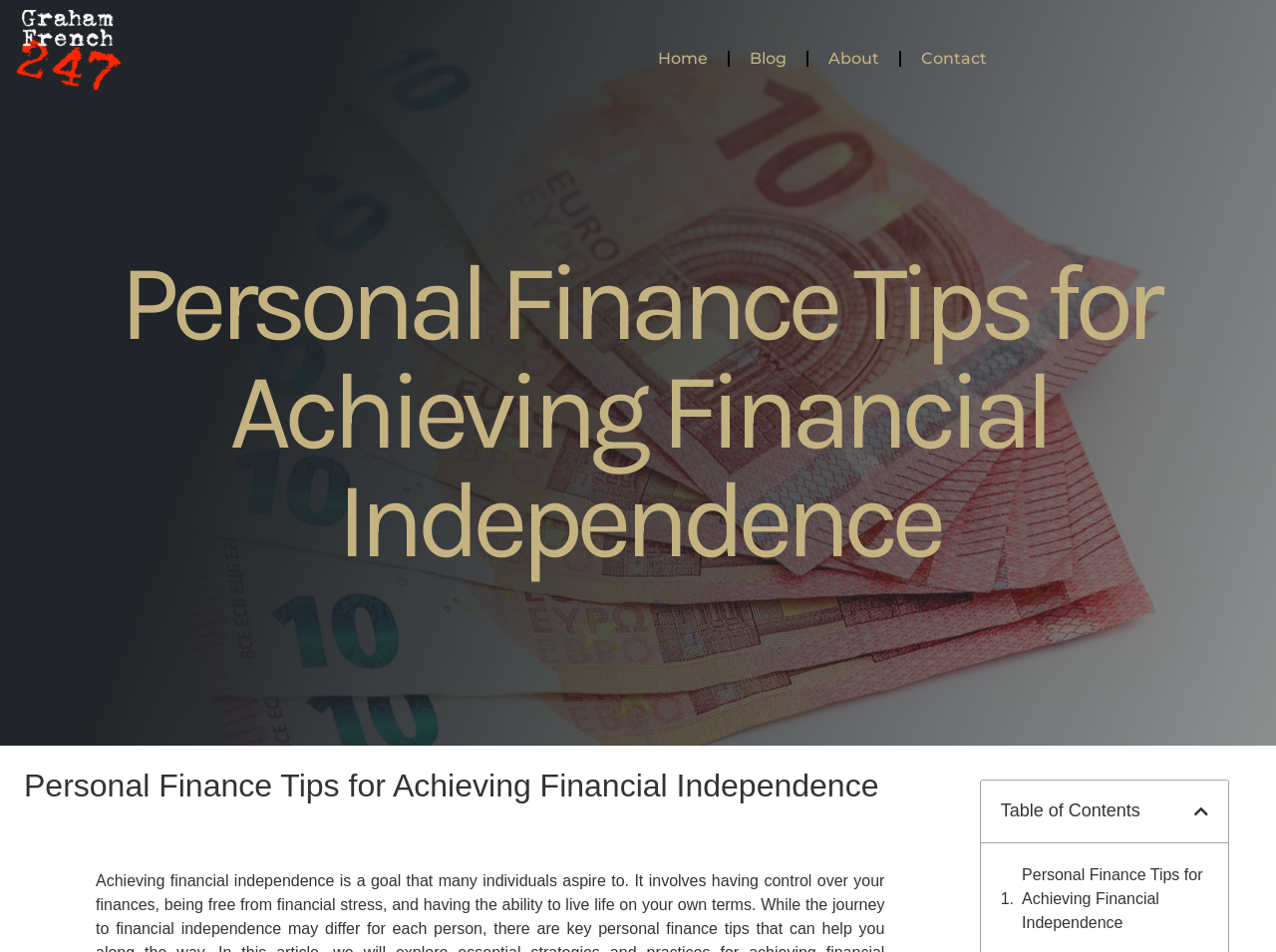Summarize the webpage with intricate details.

The webpage is about personal finance tips for achieving financial independence. At the top left corner, there is a white logo image with a link to it. Below the logo, there is a navigation menu with four links: "Home", "Blog", "About", and "Contact", which are aligned horizontally and centered at the top of the page.

The main content of the page is divided into two sections. The first section has a heading that reads "Personal Finance Tips for Achieving Financial Independence" and is located at the top center of the page. The second section has another heading with the same title, but it is located near the bottom of the page.

To the right of the second heading, there is a table of contents section with a heading that reads "Table of Contents". This section has a button to close it, which is currently expanded. Below the table of contents, there is a link with the same title as the page, "Personal Finance Tips for Achieving Financial Independence", which is located at the bottom right corner of the page.

Overall, the webpage has a simple and organized layout, with clear headings and concise text, and provides information and resources on personal finance tips for achieving financial independence.